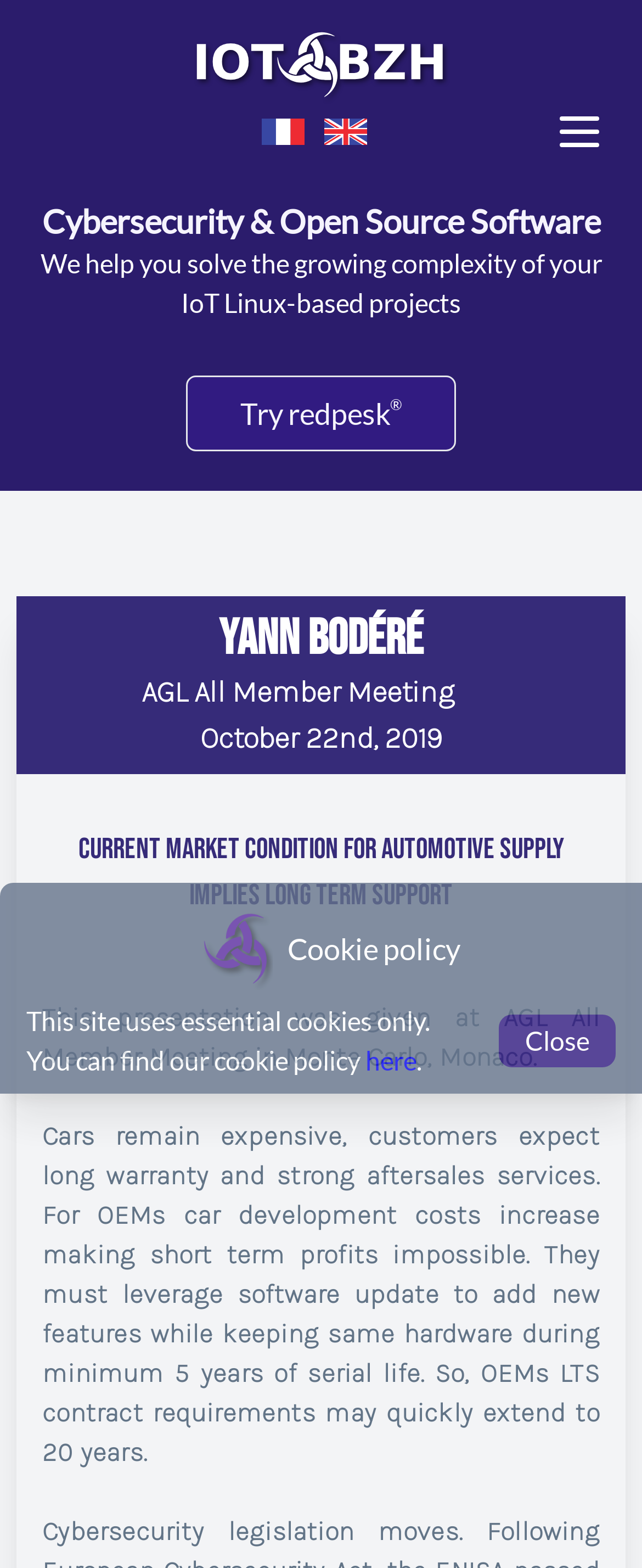Extract the bounding box of the UI element described as: "Close".

[0.777, 0.647, 0.959, 0.681]